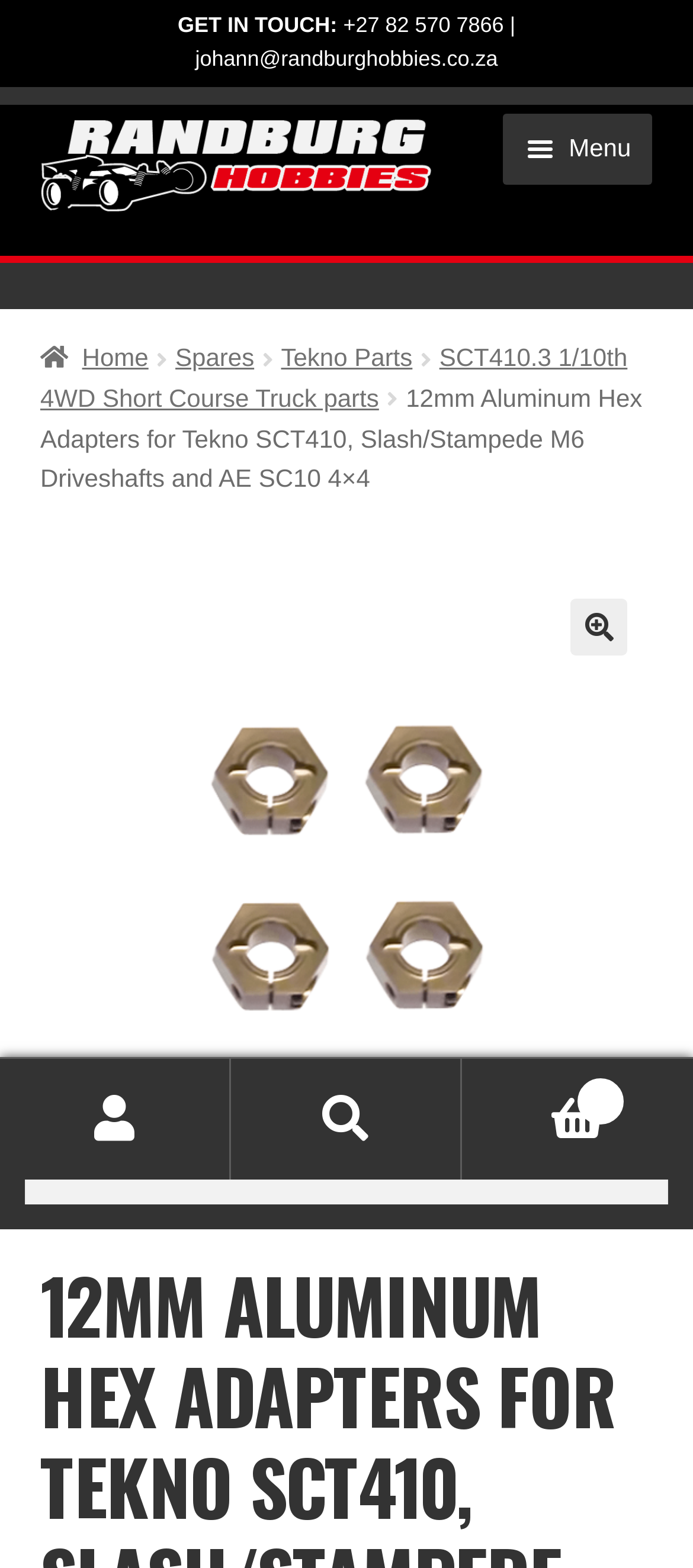Using the provided description +27 82 570 7866, find the bounding box coordinates for the UI element. Provide the coordinates in (top-left x, top-left y, bottom-right x, bottom-right y) format, ensuring all values are between 0 and 1.

[0.495, 0.008, 0.727, 0.024]